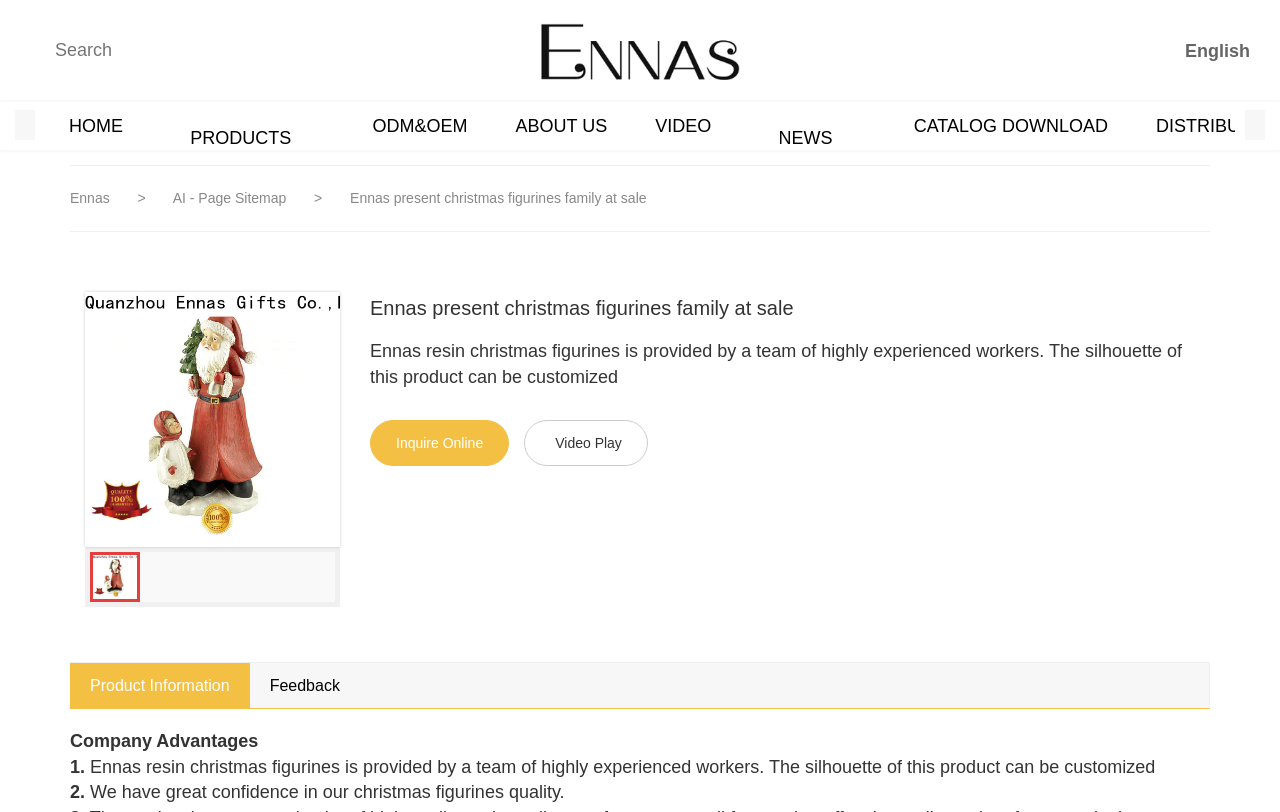With reference to the screenshot, provide a detailed response to the question below:
What can be customized in the product?

According to the webpage content, the silhouette of the resin Christmas figurines can be customized, which suggests that customers may have some flexibility in designing the product to their preferences.